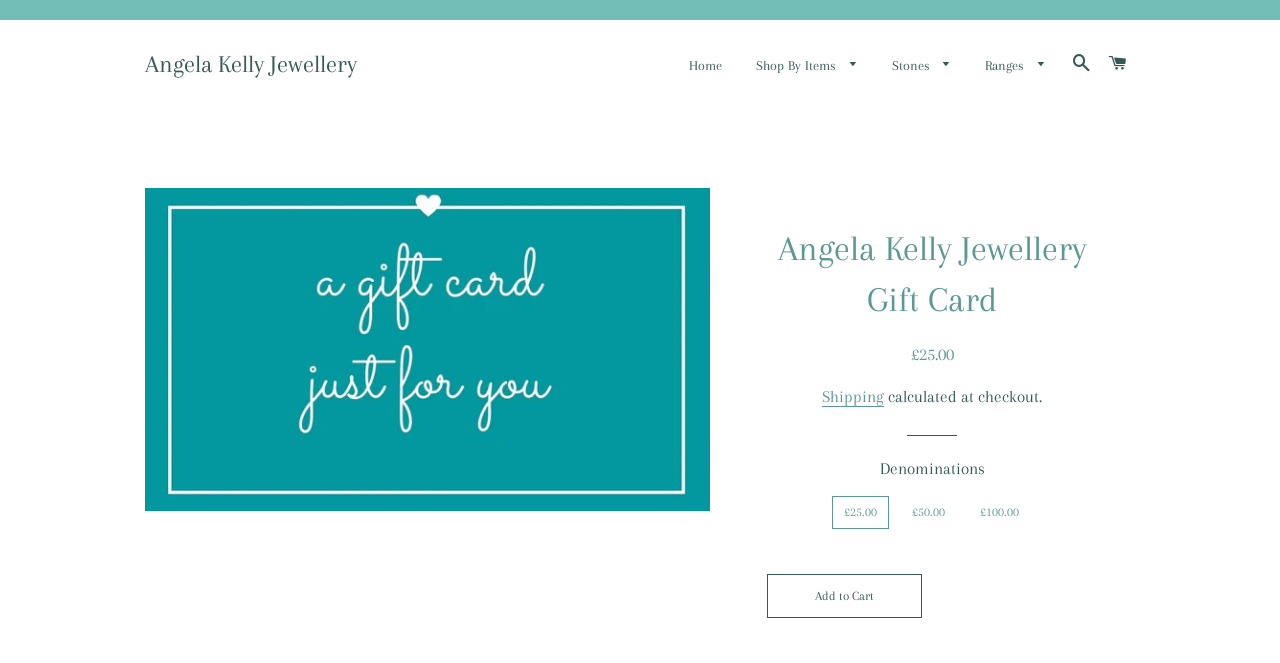For the following element description, predict the bounding box coordinates in the format (top-left x, top-left y, bottom-right x, bottom-right y). All values should be floating point numbers between 0 and 1. Description: Fermanagh Marbled Coral

[0.685, 0.195, 0.87, 0.248]